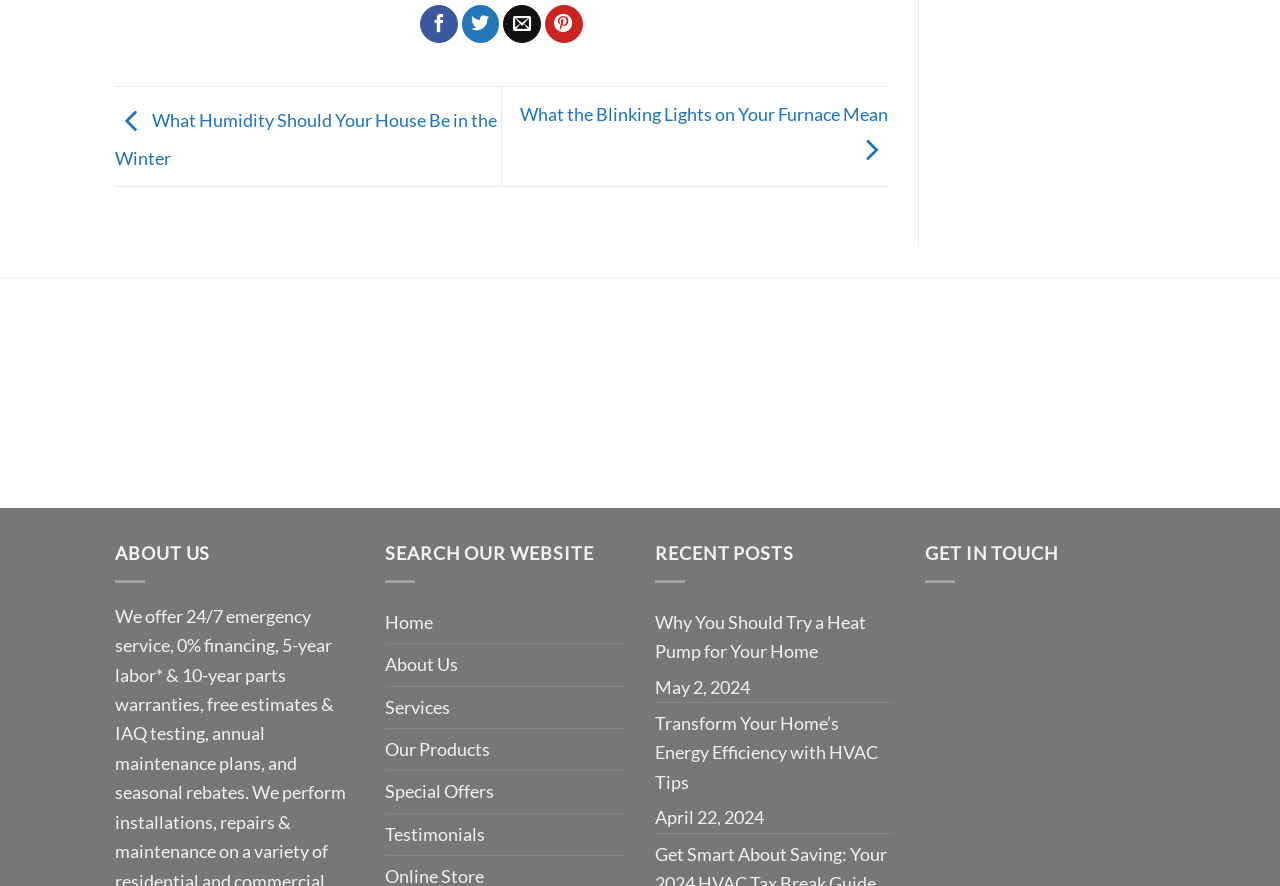Pinpoint the bounding box coordinates of the clickable area necessary to execute the following instruction: "Share on Facebook". The coordinates should be given as four float numbers between 0 and 1, namely [left, top, right, bottom].

[0.328, 0.005, 0.358, 0.049]